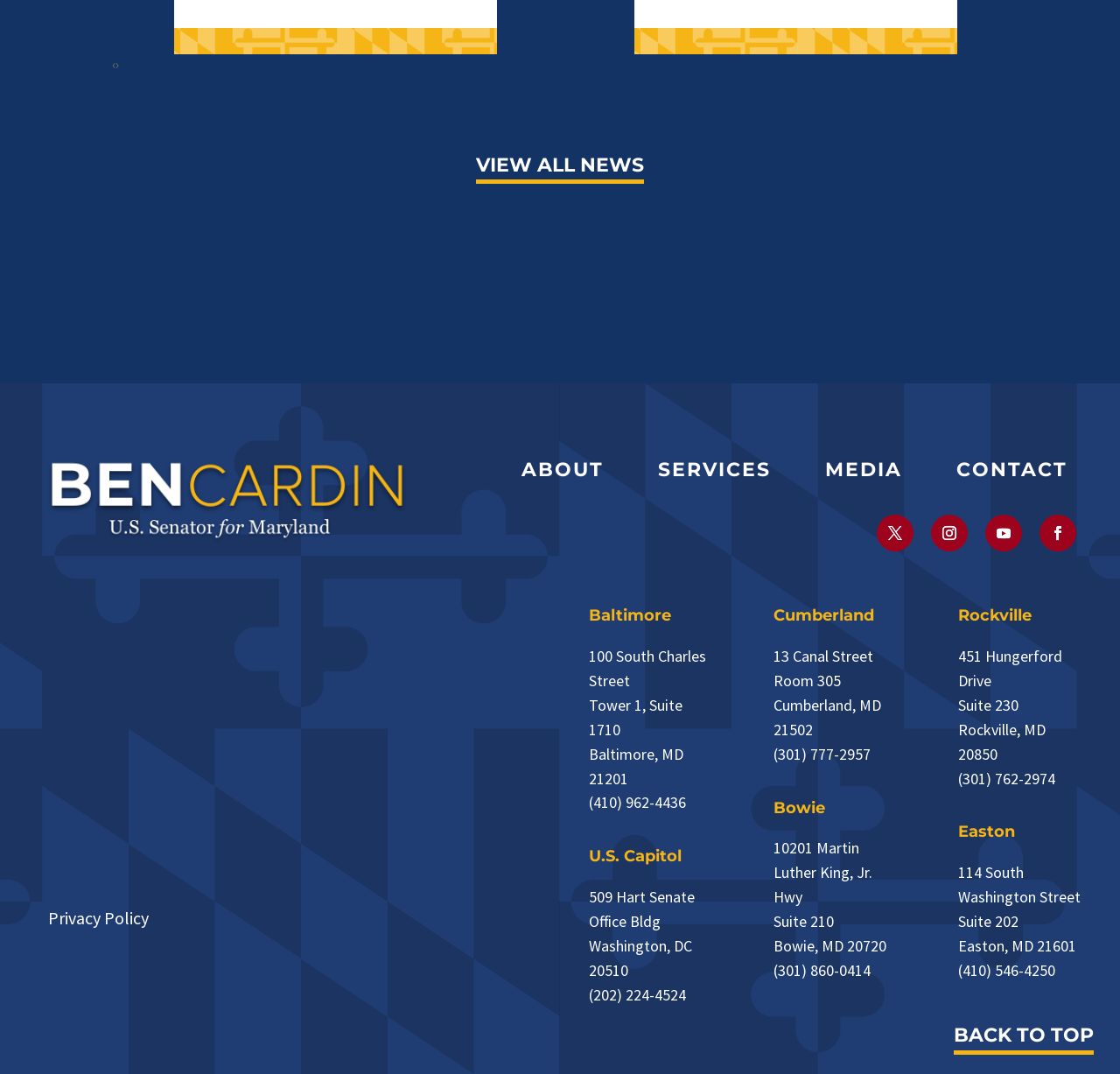Reply to the question with a single word or phrase:
What is the main topic of the webpage?

Office locations